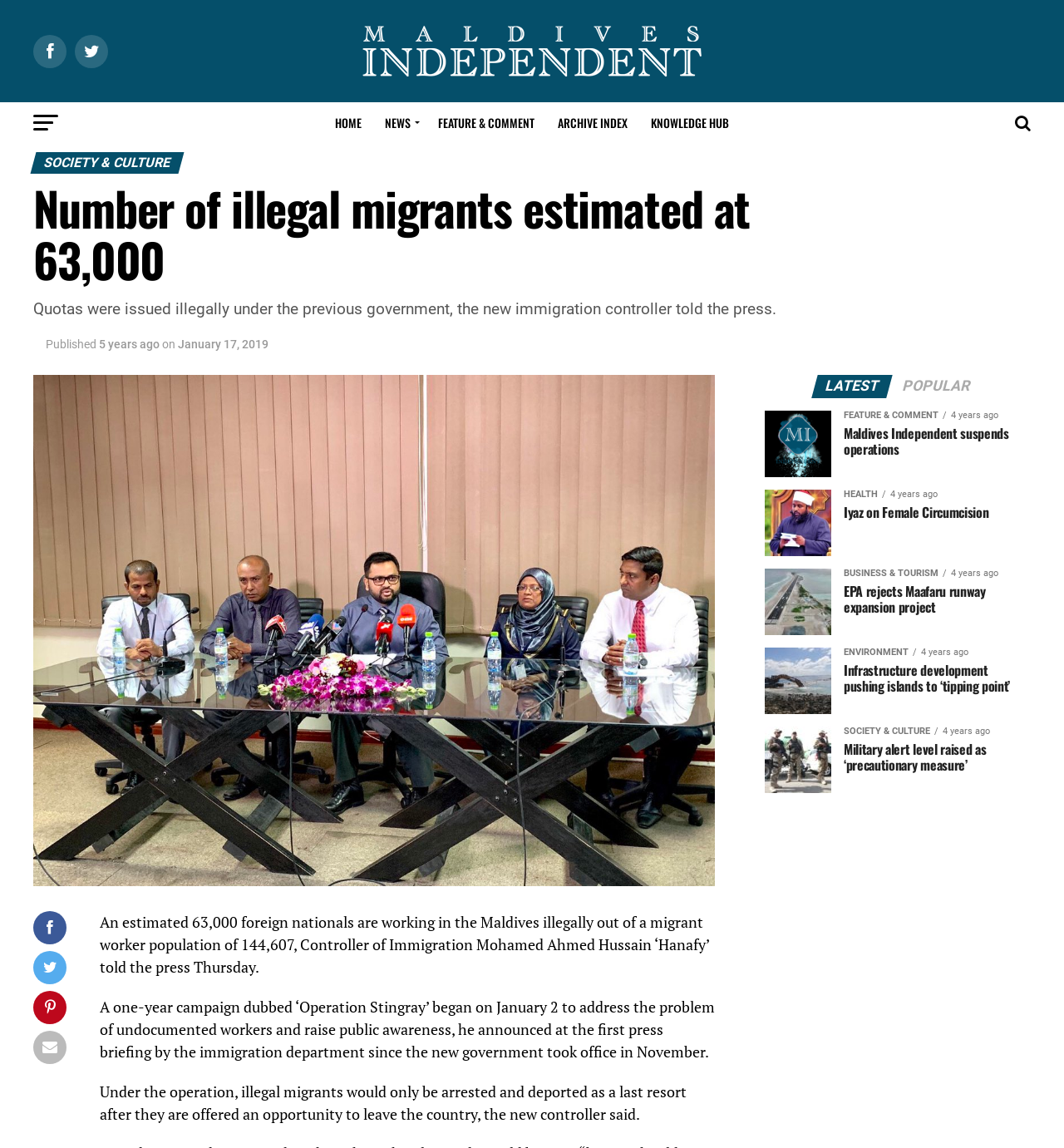Please identify the bounding box coordinates of the clickable element to fulfill the following instruction: "Read the article about illegal migrants". The coordinates should be four float numbers between 0 and 1, i.e., [left, top, right, bottom].

[0.031, 0.159, 0.781, 0.248]